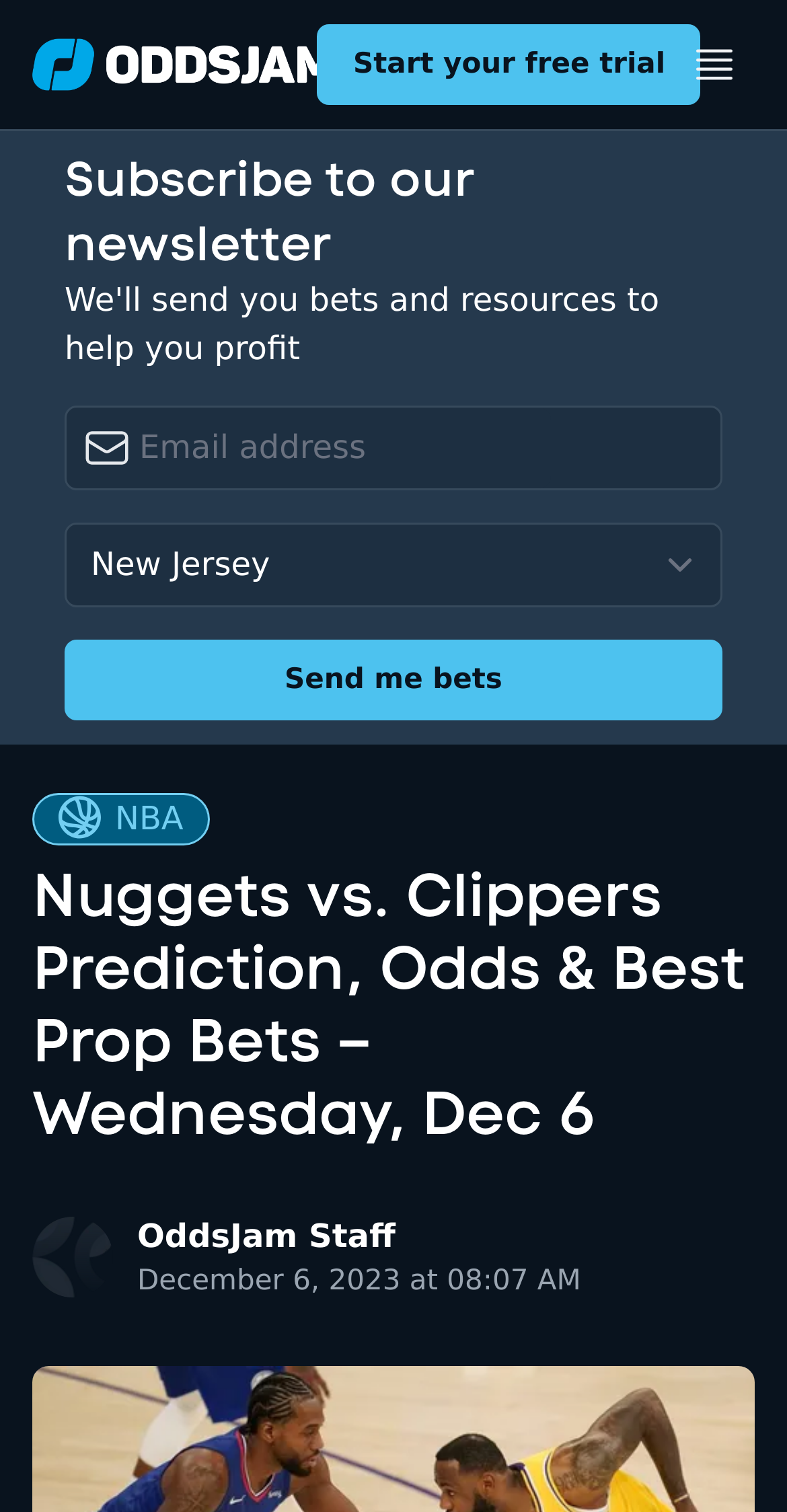Determine the bounding box coordinates of the clickable region to execute the instruction: "Click on the Send me bets button". The coordinates should be four float numbers between 0 and 1, denoted as [left, top, right, bottom].

[0.082, 0.423, 0.918, 0.476]